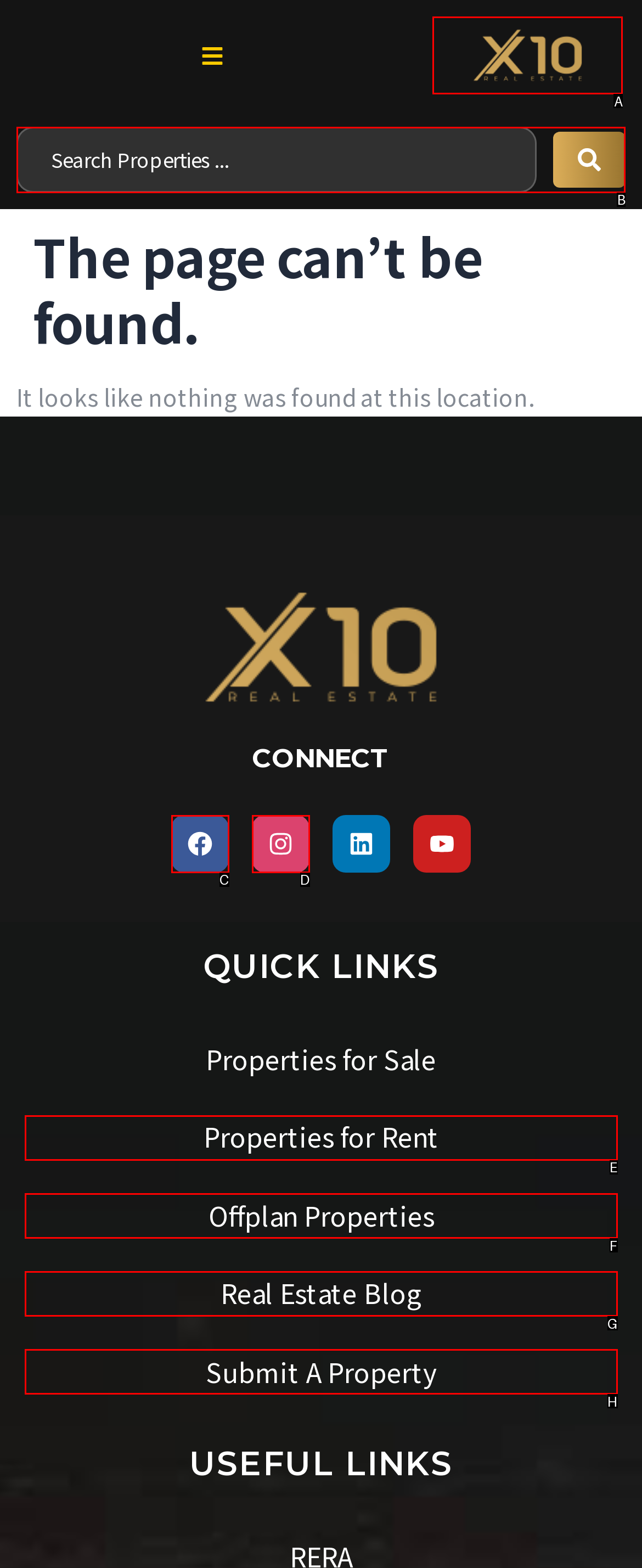Choose the letter of the element that should be clicked to complete the task: Search for properties
Answer with the letter from the possible choices.

B